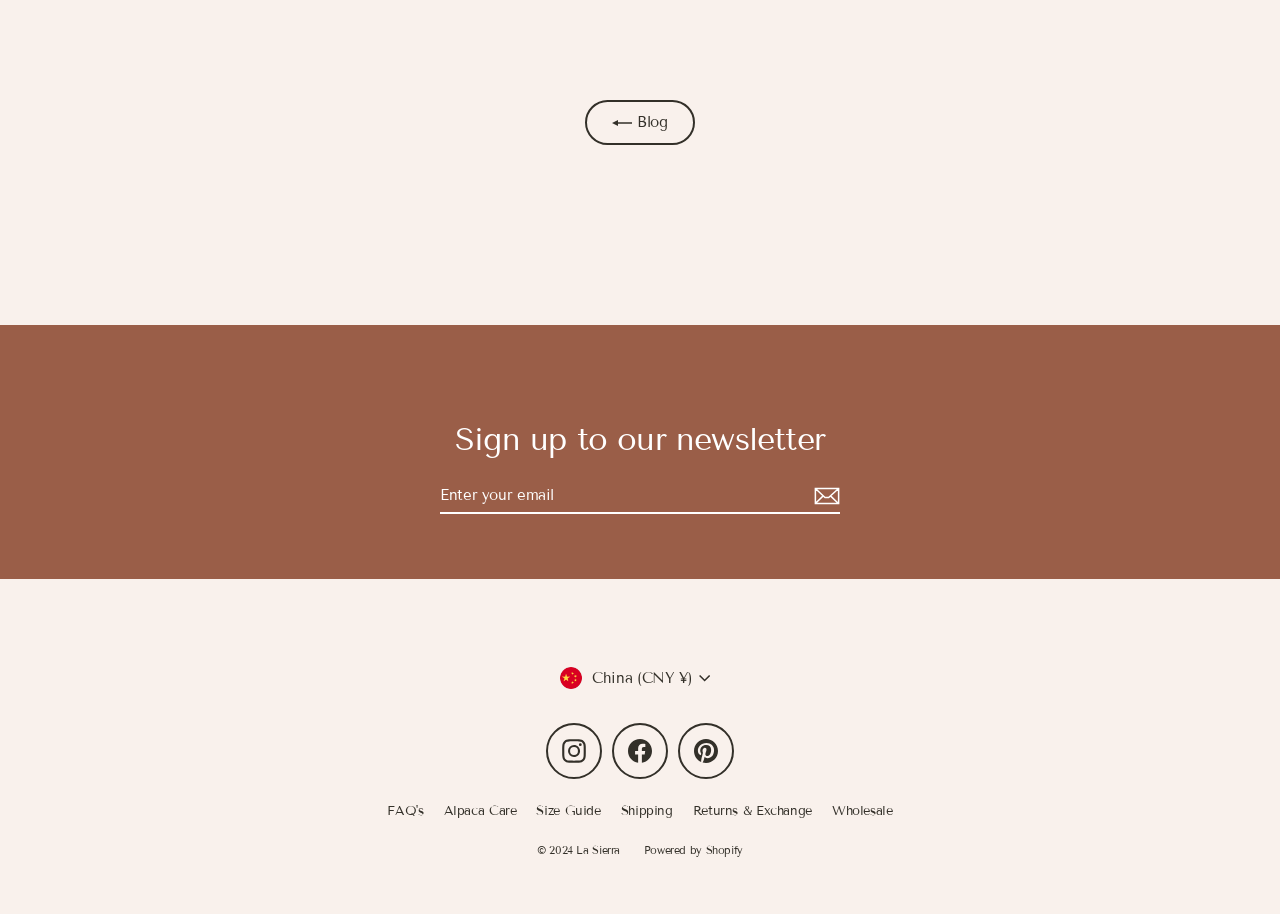Can you identify the bounding box coordinates of the clickable region needed to carry out this instruction: 'Subscribe to the newsletter'? The coordinates should be four float numbers within the range of 0 to 1, stated as [left, top, right, bottom].

[0.344, 0.523, 0.656, 0.563]